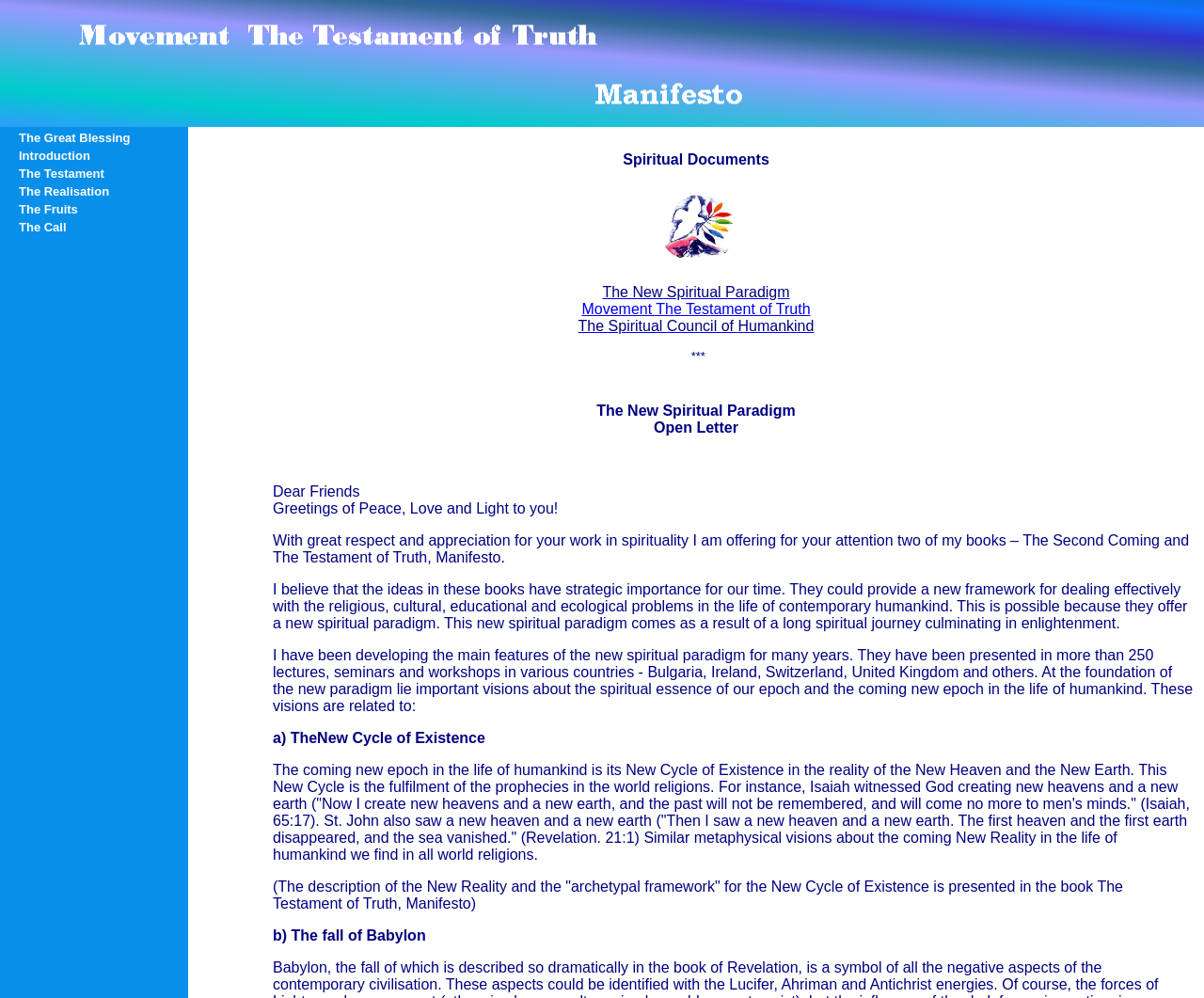Find the bounding box coordinates of the area to click in order to follow the instruction: "Contact Alison Williams via email".

None